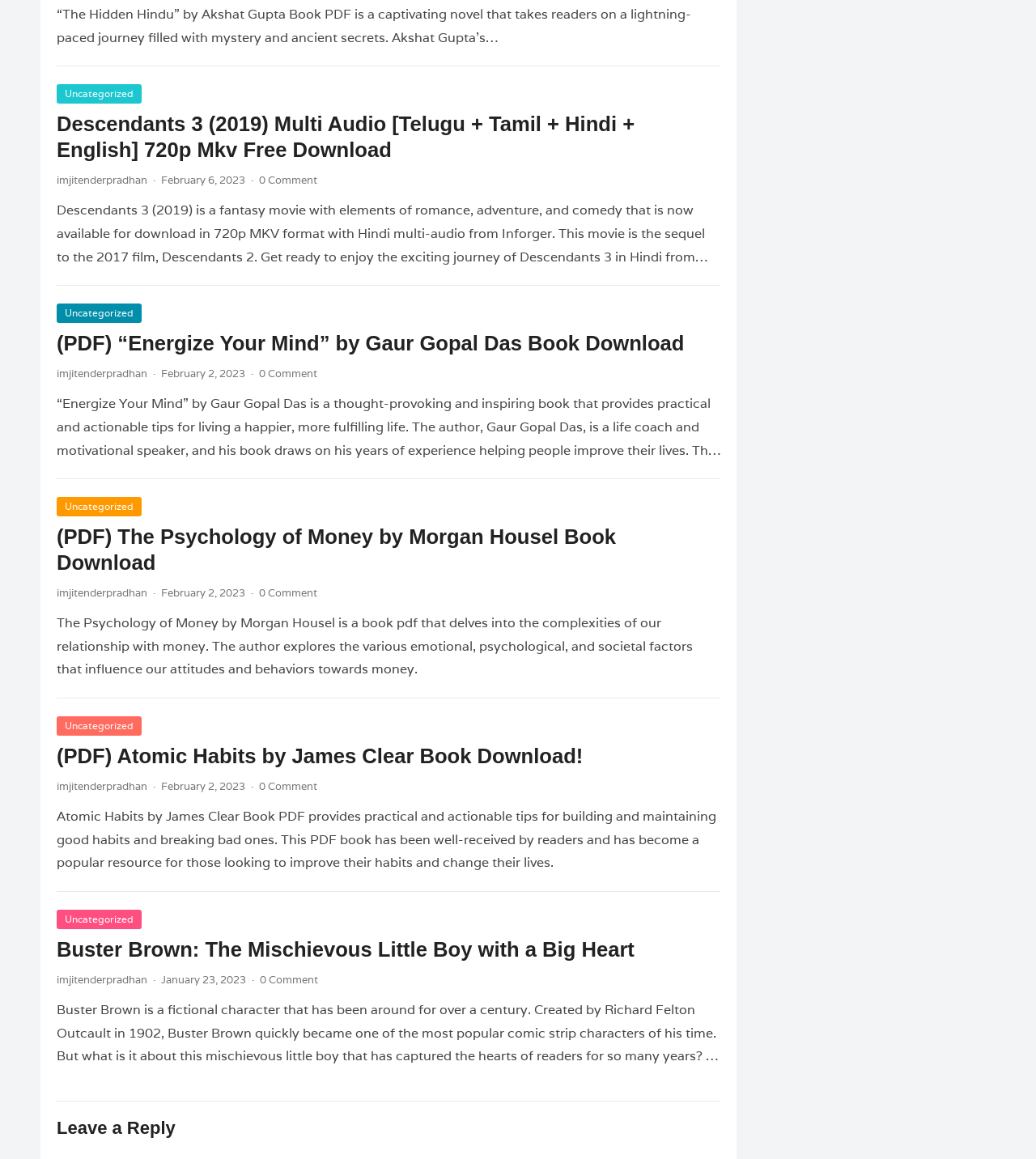Determine the bounding box coordinates of the section to be clicked to follow the instruction: "Get '(PDF) “Energize Your Mind” by Gaur Gopal Das Book Download'". The coordinates should be given as four float numbers between 0 and 1, formatted as [left, top, right, bottom].

[0.055, 0.287, 0.661, 0.306]